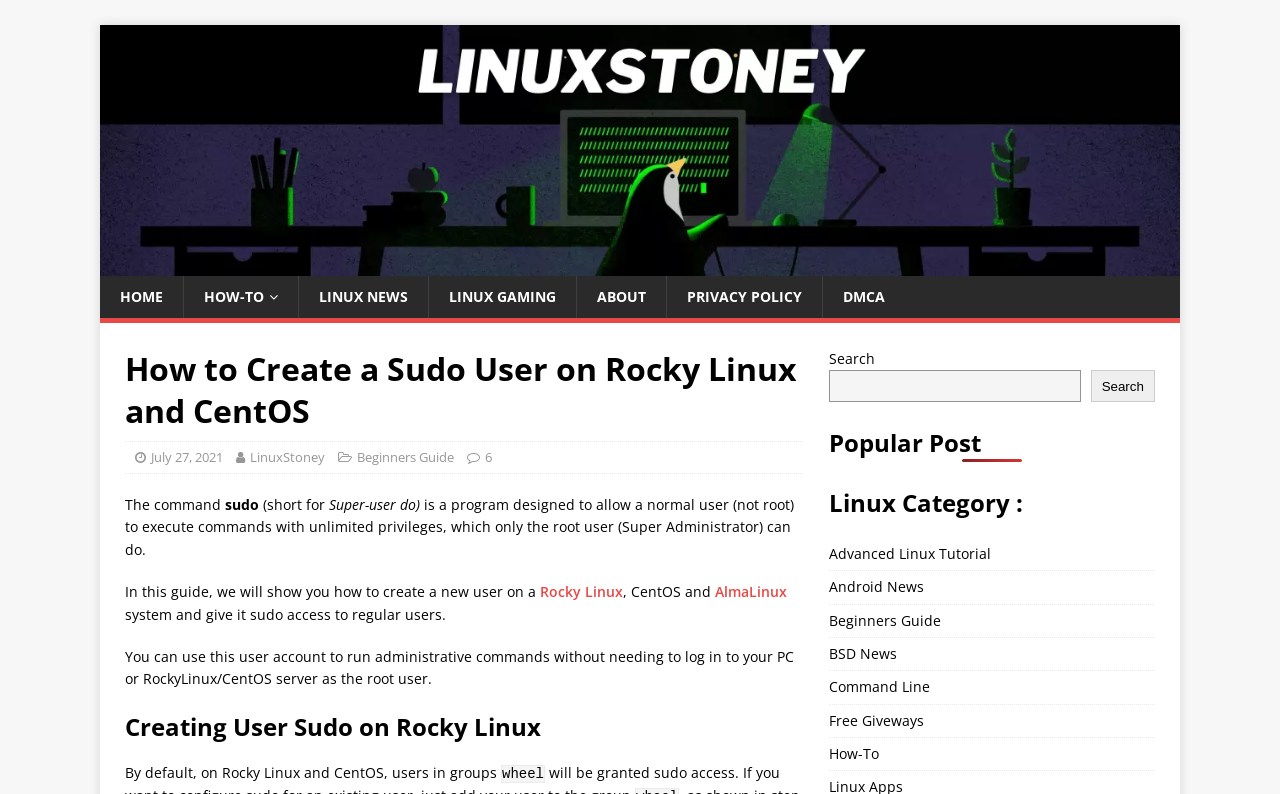Identify and extract the main heading from the webpage.

How to Create a Sudo User on Rocky Linux and CentOS